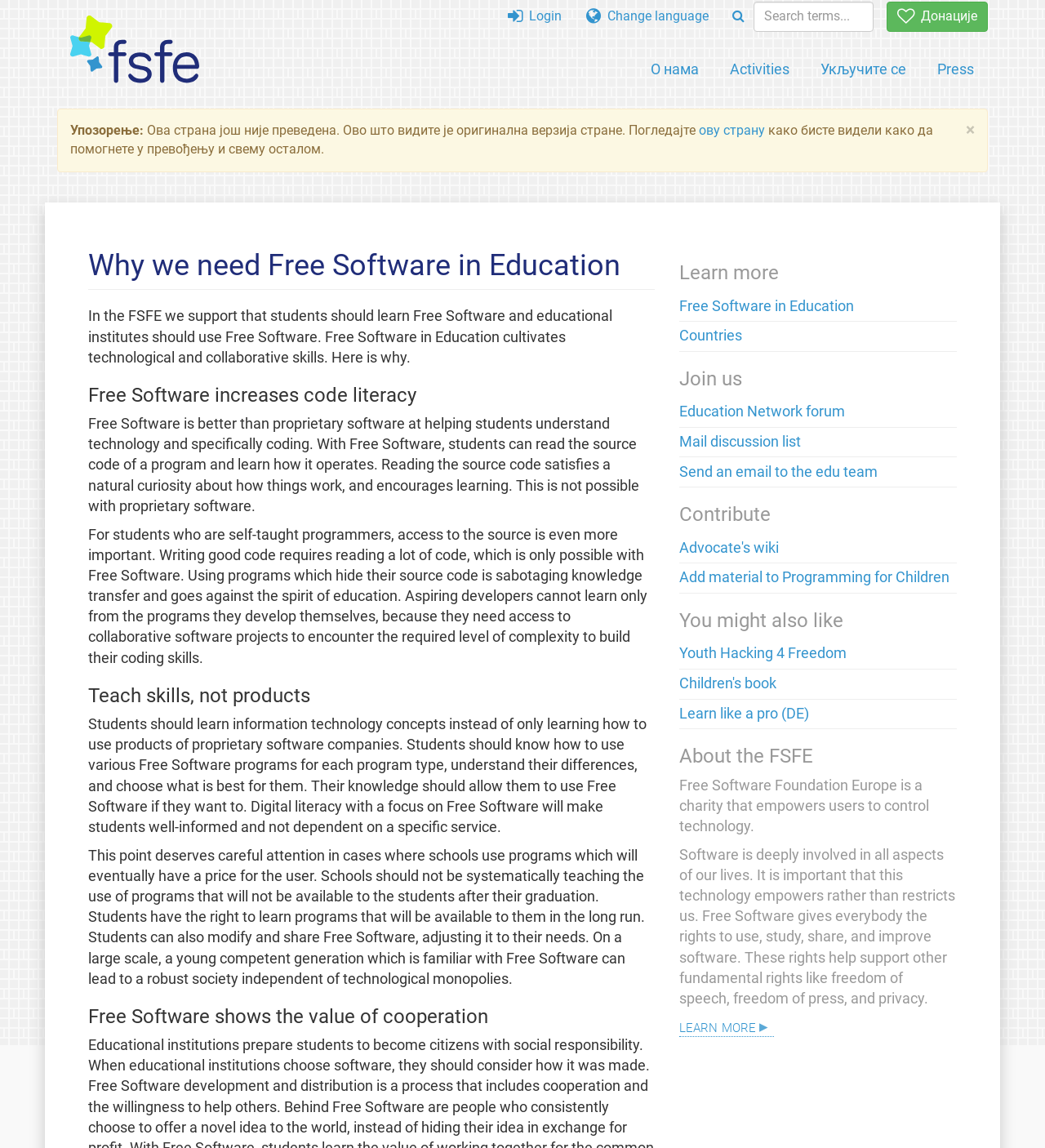What is the goal of teaching Free Software in Education?
Look at the screenshot and respond with a single word or phrase.

Independence from technological monopolies